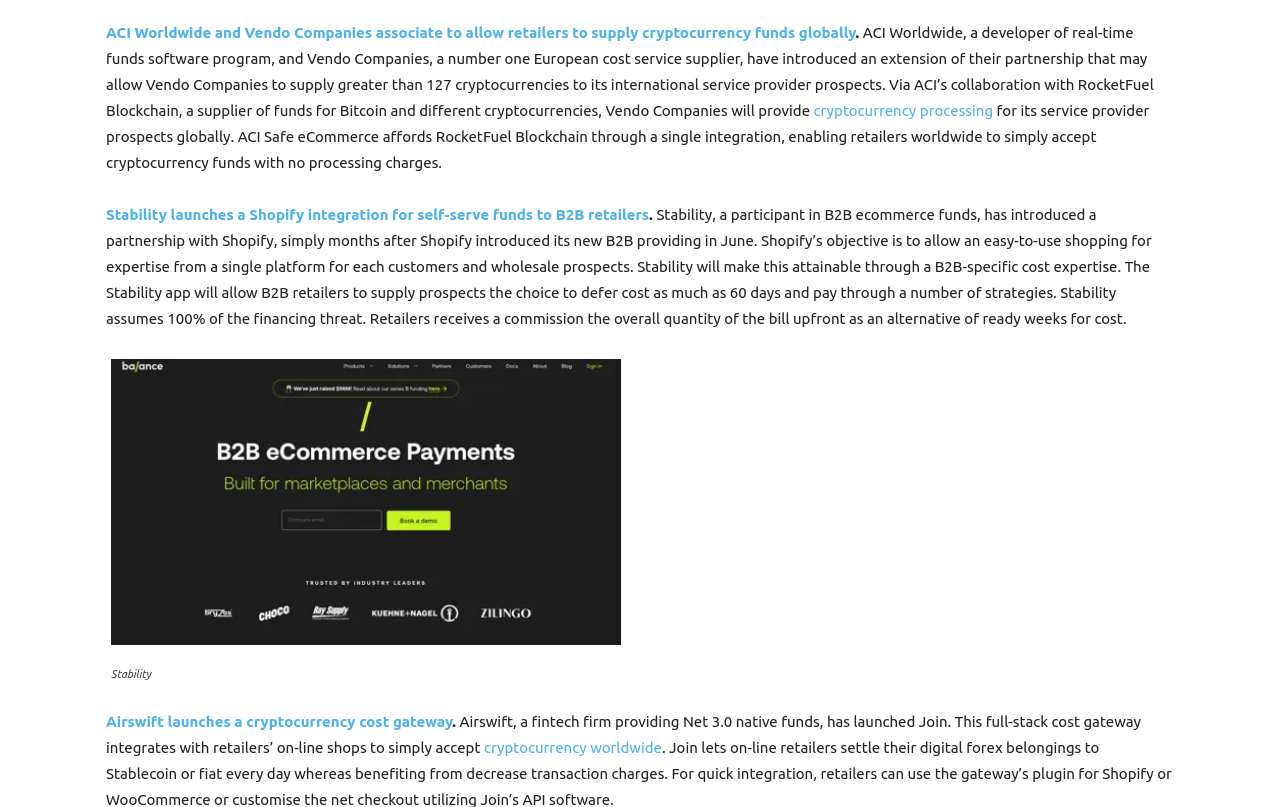What is the name of the company that launched a Shopify integration for self-serve payments to B2B retailers?
Please give a detailed and elaborate explanation in response to the question.

According to the text, Stability, a player in B2B ecommerce payments, has announced a partnership with Shopify, which will enable B2B retailers to offer customers the option to defer payment up to 60 days and pay through multiple methods.